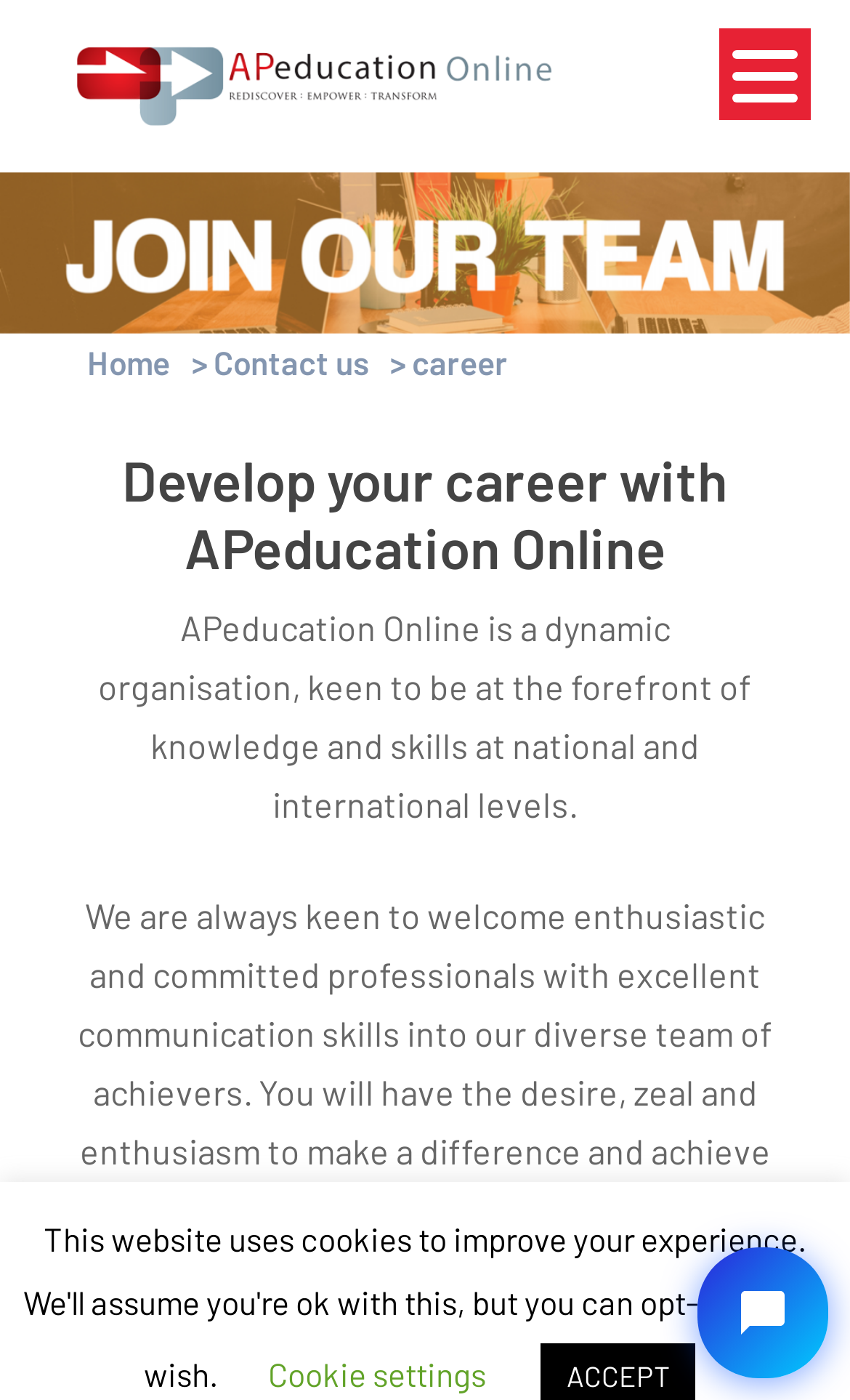Can you find the bounding box coordinates of the area I should click to execute the following instruction: "View career opportunities"?

[0.485, 0.244, 0.597, 0.272]